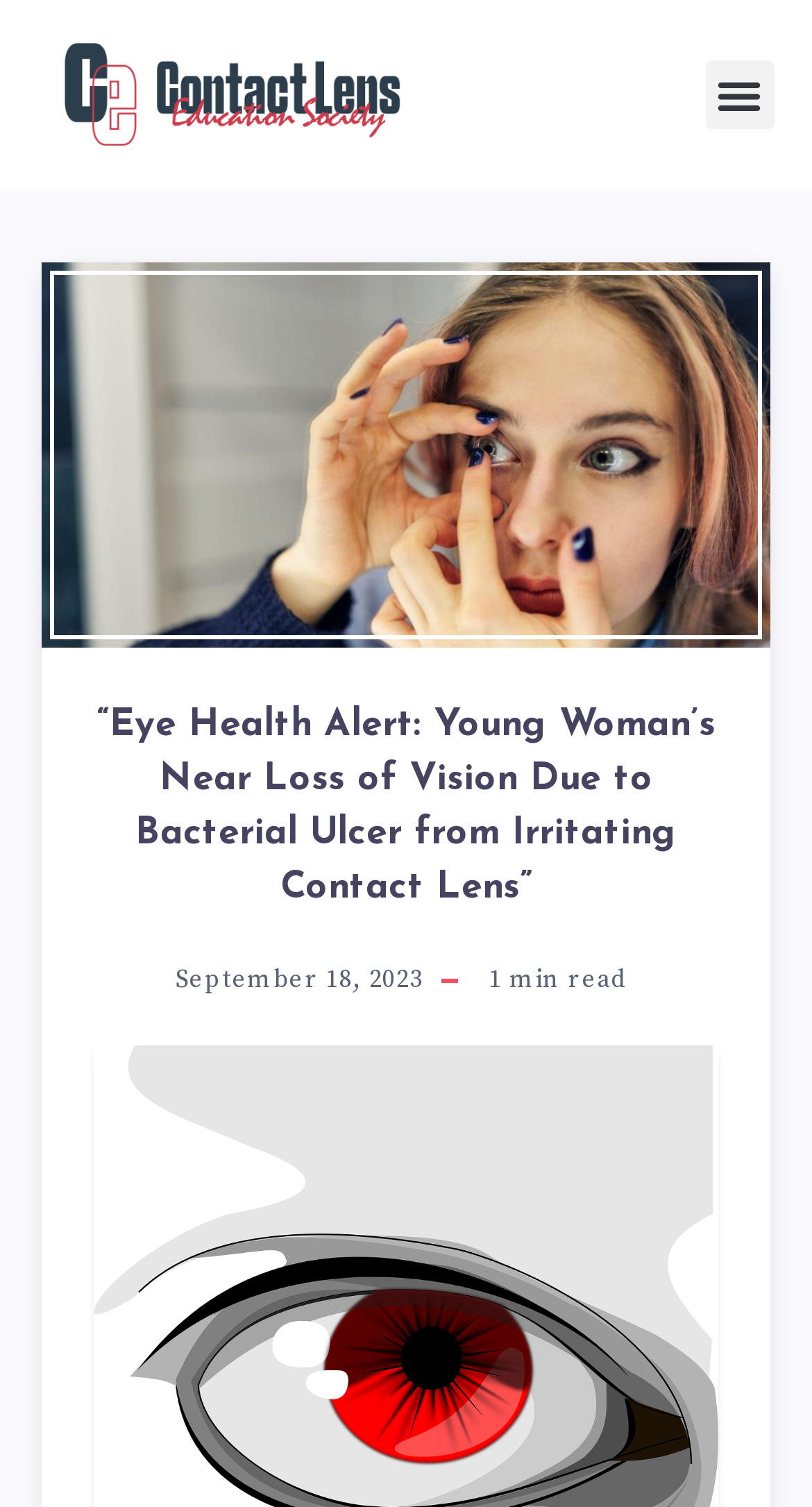What is the date of the article?
Using the image, respond with a single word or phrase.

September 18, 2023